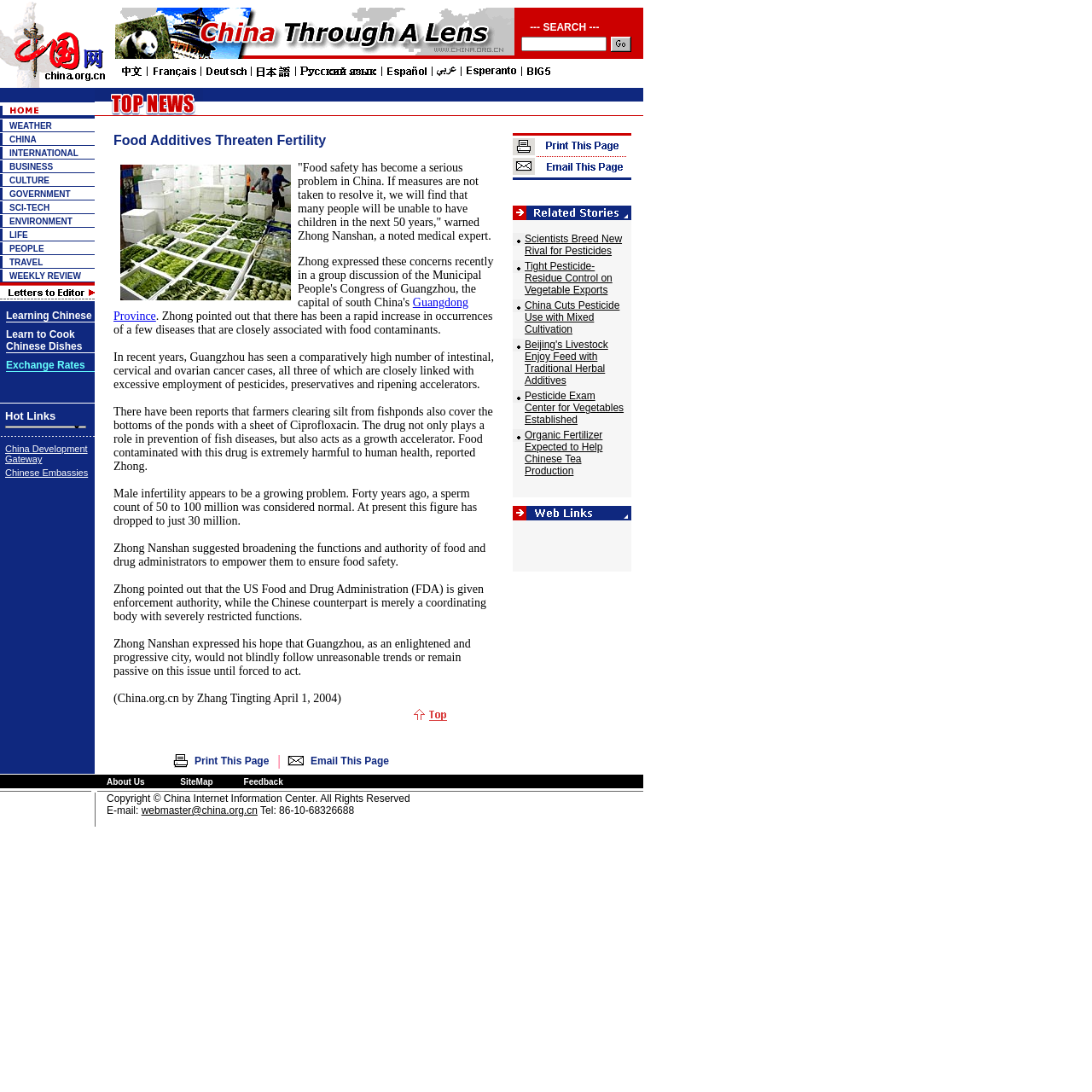Write an elaborate caption that captures the essence of the webpage.

This webpage is about food additives and their impact on fertility. At the top, there is a layout table that spans about 59% of the width of the page, with a height of about 8% of the page. Within this table, there are two layout table cells. The first cell contains a link and an image, while the second cell contains a search bar with a table inside it. The search bar has a text box and a button.

Below the top table, there is another layout table that spans about 59% of the width of the page, with a height of about 60% of the page. This table has one row with a single cell that contains a list of categories, including weather, China, international, business, culture, government, sci-tech, environment, life, people, and travel. Each category has an image and a link associated with it.

The categories are arranged horizontally, with the weather category on the left and the travel category on the right. Each category has a similar layout, with an image on the left and a link on the right. The links are labeled with the category name, such as "WEATHER" or "CHINA".

There are no images on the page that are not associated with a link or a category. The overall layout is organized, with clear divisions between the different sections of the page.